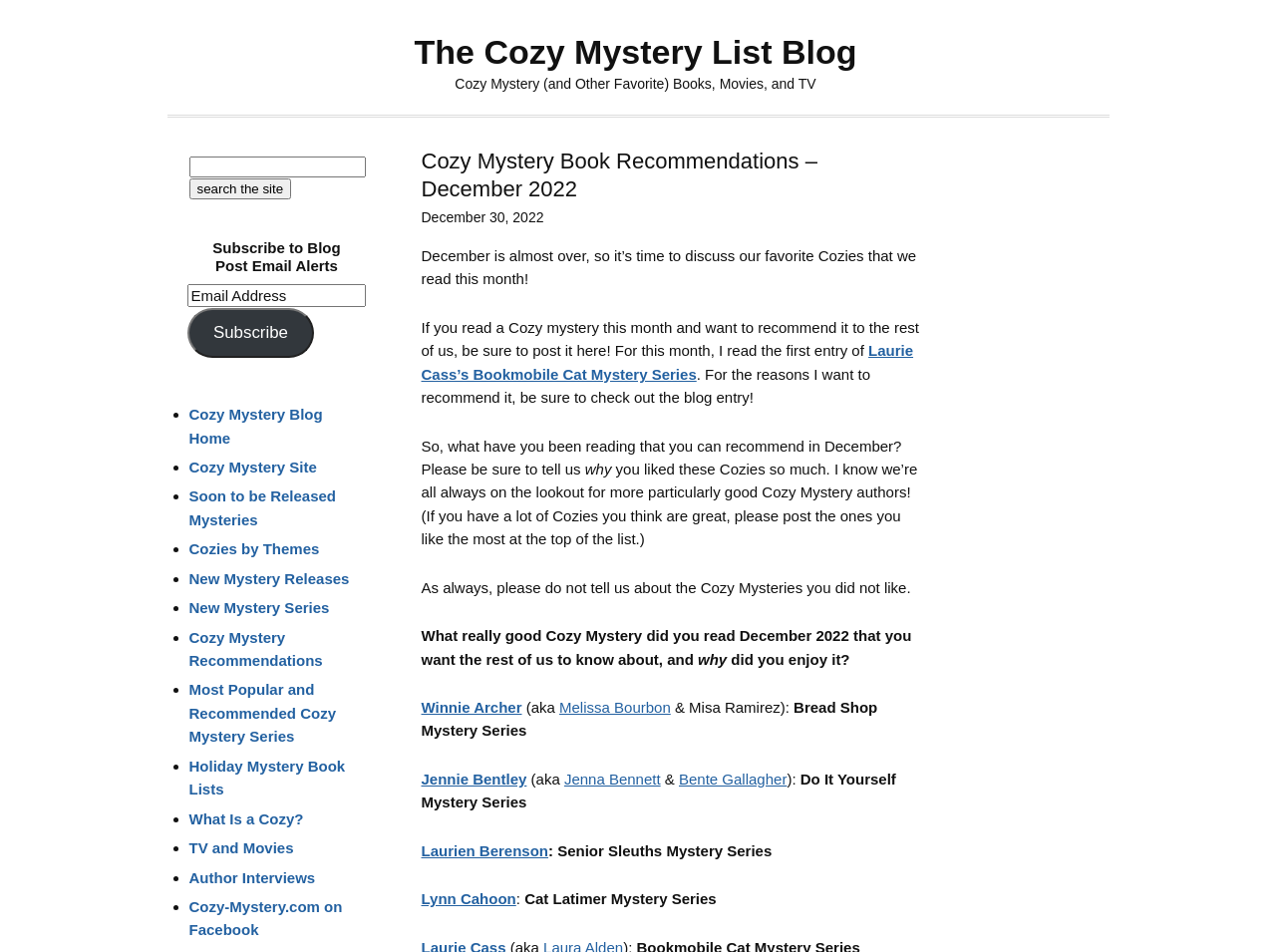Respond to the question below with a single word or phrase:
How can users subscribe to blog post email alerts?

Enter email address and click Subscribe